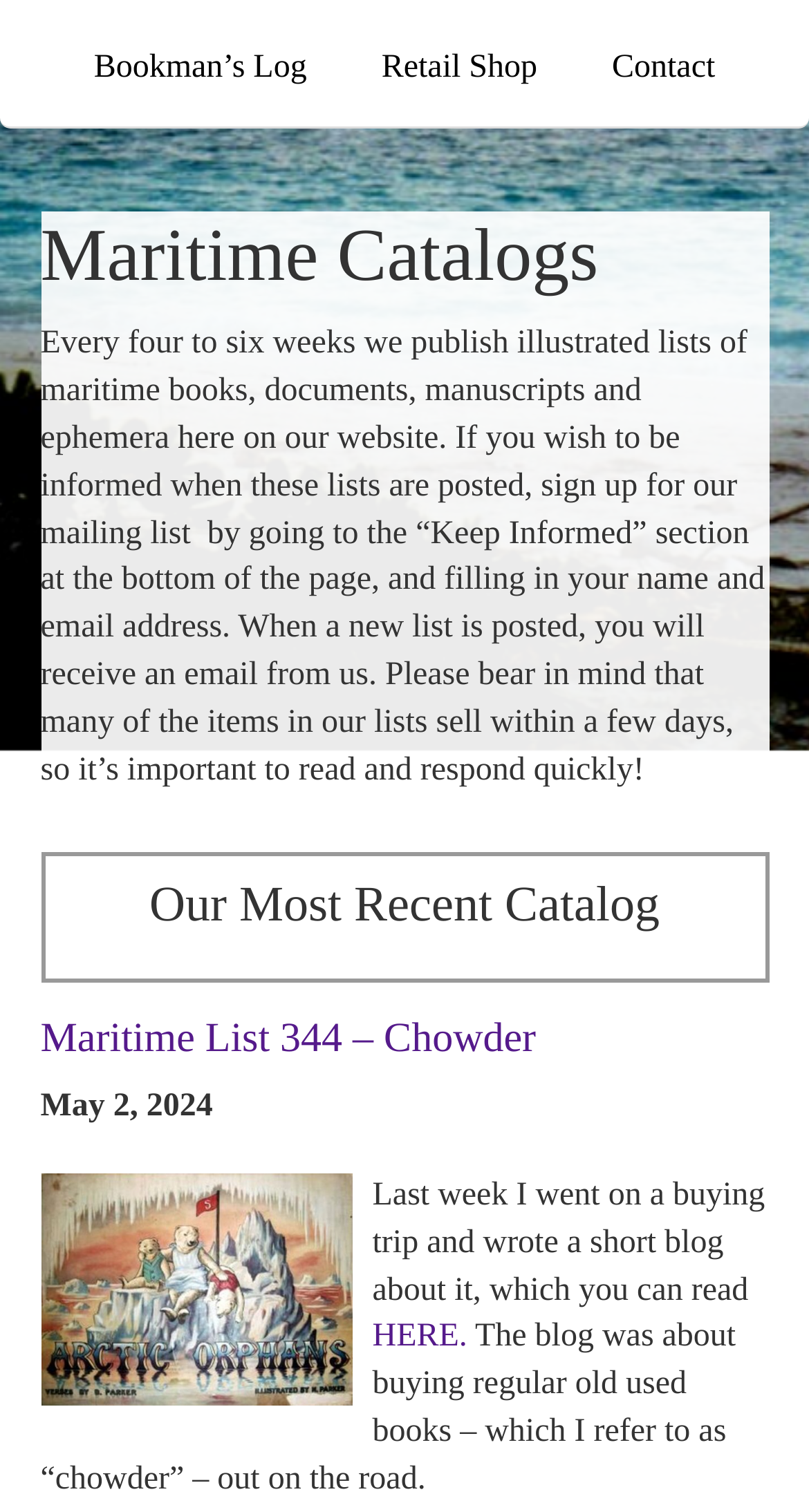Using the description: "HERE.", determine the UI element's bounding box coordinates. Ensure the coordinates are in the format of four float numbers between 0 and 1, i.e., [left, top, right, bottom].

[0.46, 0.872, 0.587, 0.896]